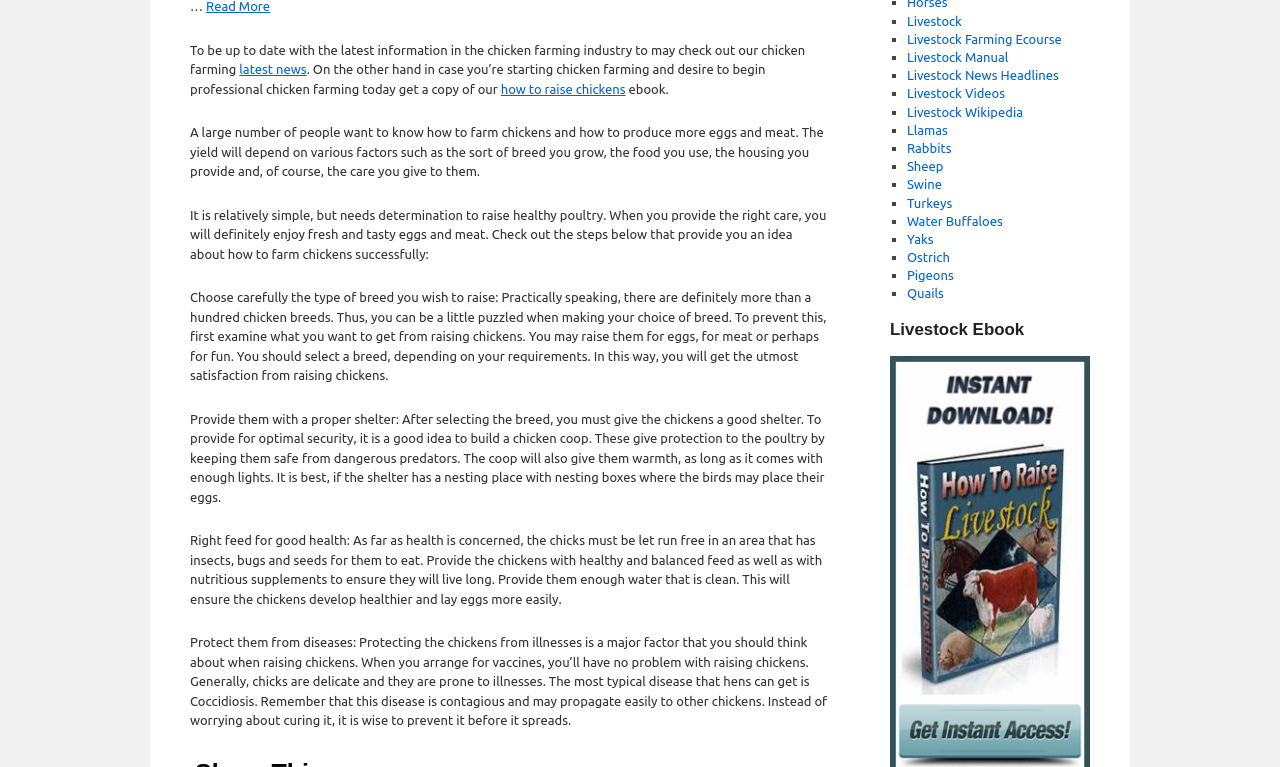Determine the bounding box for the UI element that matches this description: "Sheep".

[0.709, 0.208, 0.737, 0.226]